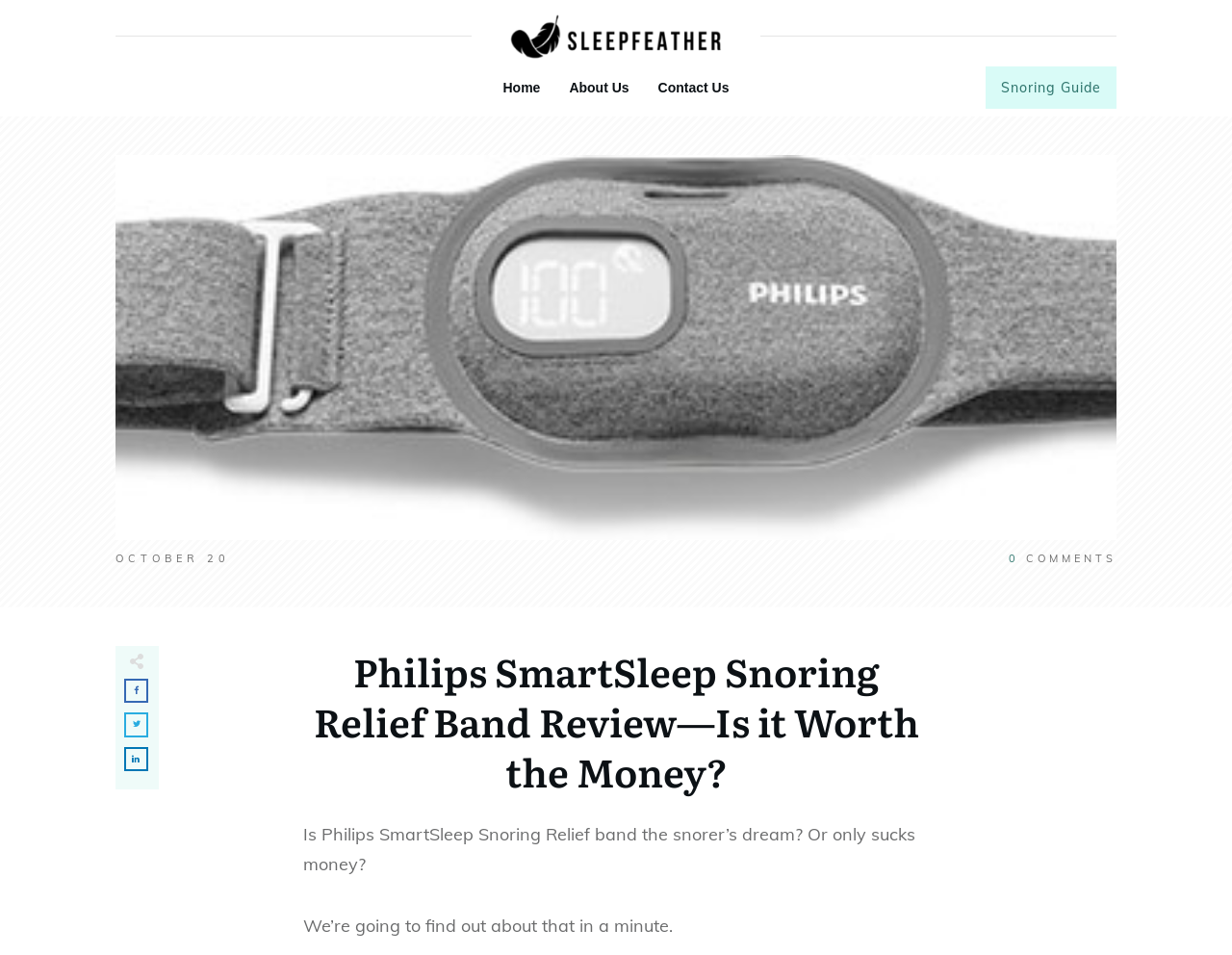Give an extensive and precise description of the webpage.

The webpage is a review of the Philips SmartSleep Snoring Relief Band, with a focus on whether it is worth the money. At the top of the page, there is a horizontal separator, followed by a link and another horizontal separator. Below these elements, there are three links to "Home", "About Us", and "Contact Us", arranged horizontally. 

To the right of these links, there is a table containing a link to a "Snoring Guide". Below this table, there is a date "OCTOBER 20" and a link to "0" comments. Next to the comments link, there is a text stating "COMMENTS". 

On the left side of the page, there is an image, and below it, there are three tables containing social media links, represented by icons. 

The main content of the page starts with a heading "Philips SmartSleep Snoring Relief Band Review—Is it Worth the Money?" followed by a question "Is Philips SmartSleep Snoring Relief band the snorer’s dream? Or only sucks money?" and a statement "We’re going to find out about that in a minute."